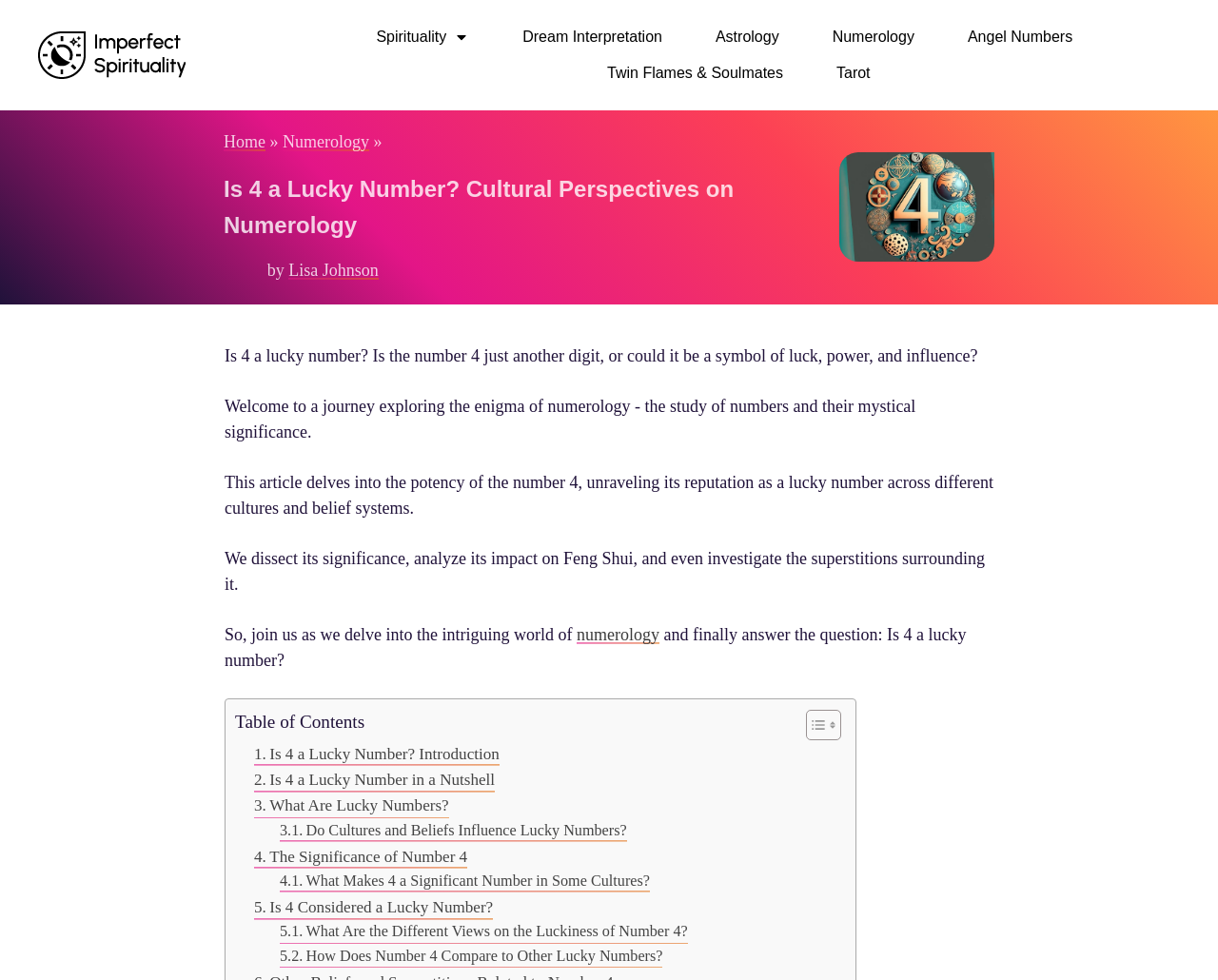Please determine the bounding box coordinates of the element's region to click for the following instruction: "Toggle the Table of Content".

[0.654, 0.723, 0.687, 0.756]